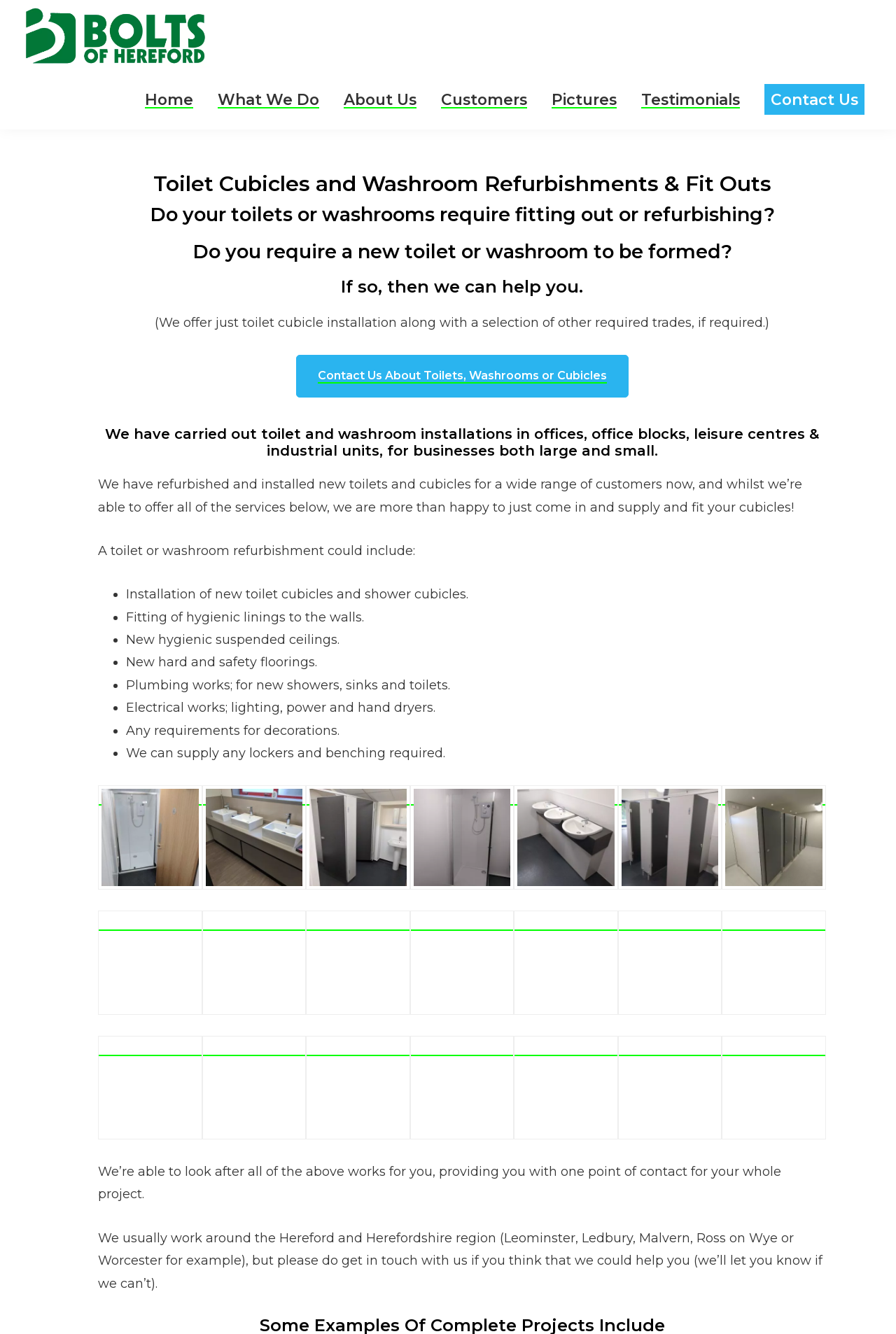What is included in a toilet or washroom refurbishment?
Please describe in detail the information shown in the image to answer the question.

A toilet or washroom refurbishment may include several services, such as installation of new toilet cubicles and shower cubicles, fitting of hygienic linings to the walls, new hygienic suspended ceilings, new hard and safety floorings, plumbing works, electrical works, and decorations.